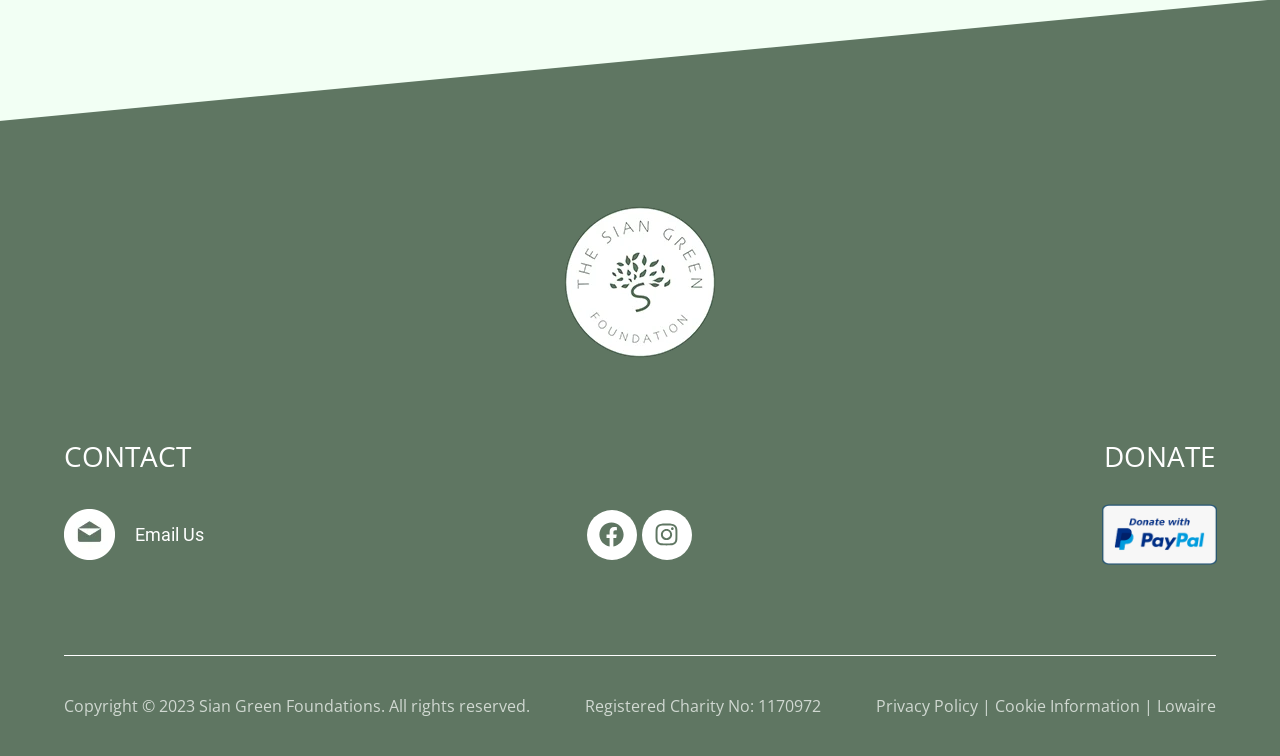Specify the bounding box coordinates of the element's area that should be clicked to execute the given instruction: "Read the Privacy Policy". The coordinates should be four float numbers between 0 and 1, i.e., [left, top, right, bottom].

[0.684, 0.919, 0.764, 0.948]